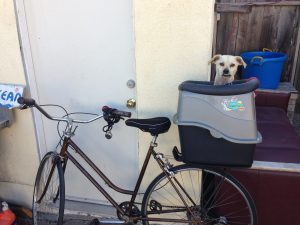Give an elaborate caption for the image.

In this charming scene, a bicycle leans gently against a wall beside a door, showcasing a vintage design with its brown frame and classic silhouette. Adjacent to the bike, a playful dog peeks out curiously from a sturdy, gray pet carrier that rests on a nearby couch. The pet carrier, designed for comfort and security, is adorned with stickers, hinting at playful adventures. The background captures a casual, lived-in atmosphere characterized by muted colors and various household items, including a blue bucket and a couch, creating a welcoming environment. This image beautifully encapsulates the spirit of companionship and exploration, reflecting the joys of traveling with pets.